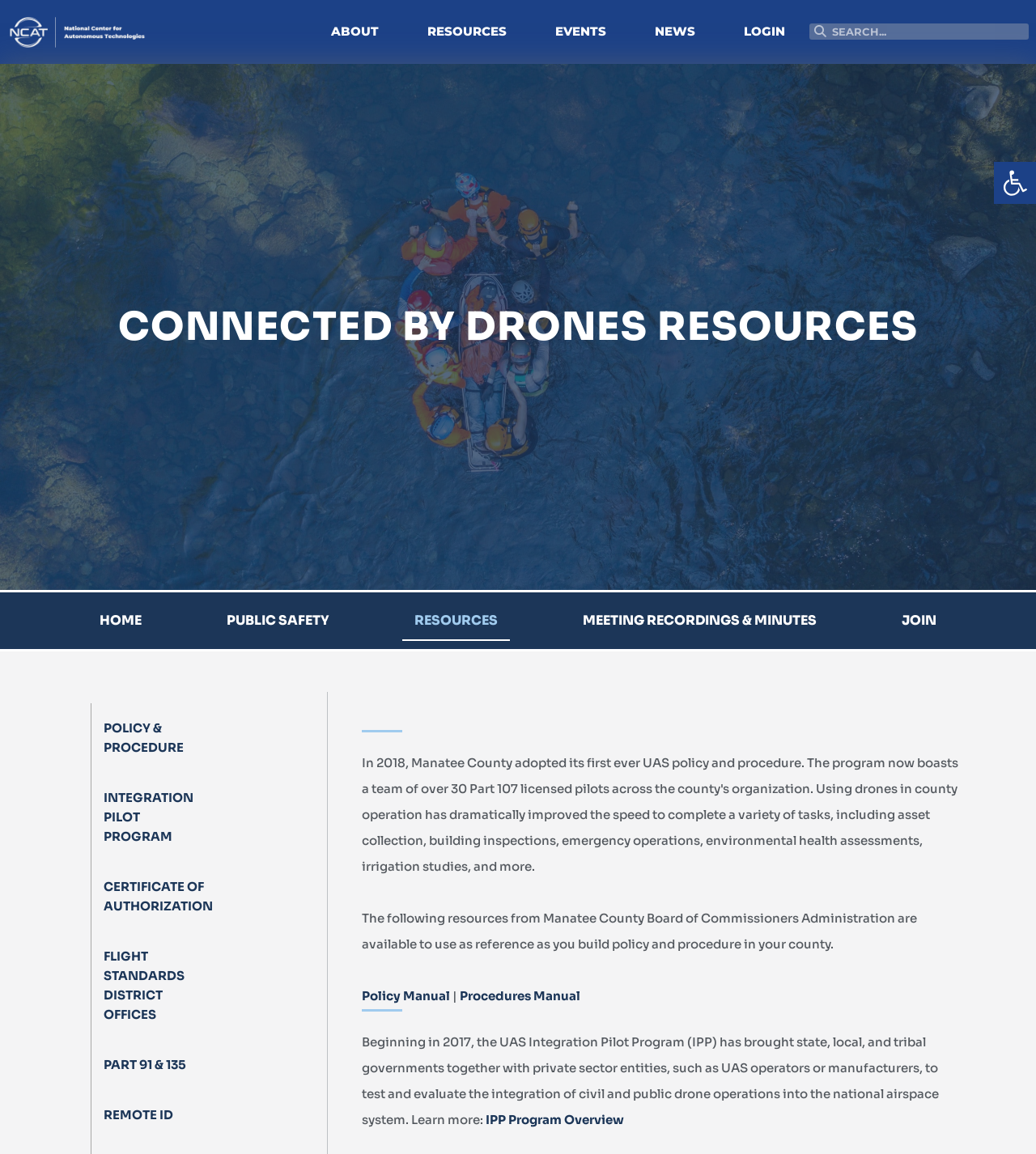Identify the bounding box for the described UI element. Provide the coordinates in (top-left x, top-left y, bottom-right x, bottom-right y) format with values ranging from 0 to 1: Remote ID

[0.088, 0.944, 0.204, 0.988]